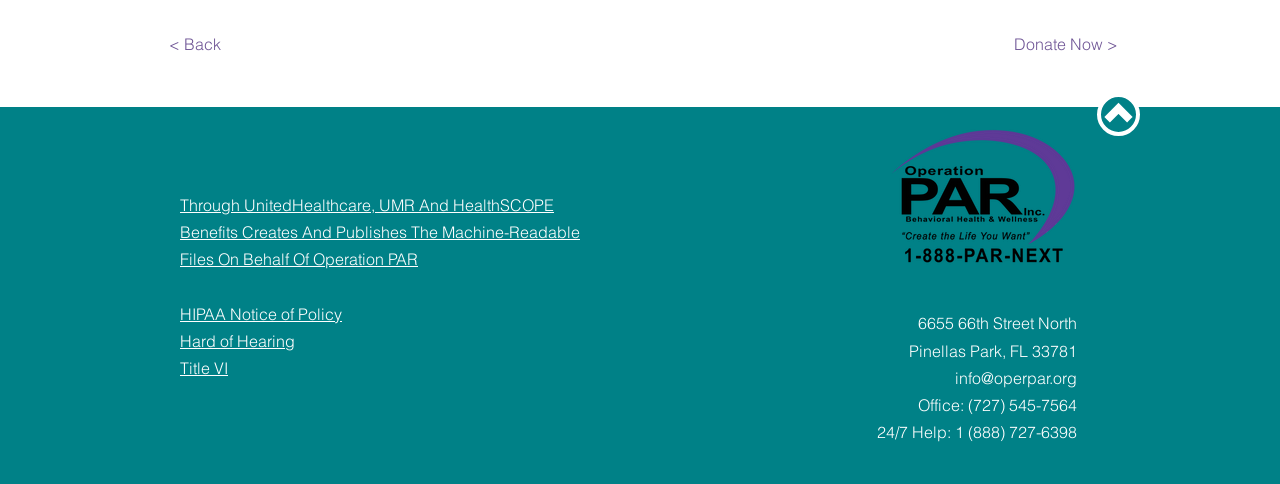What is the email address of Operation PAR?
Using the image, provide a concise answer in one word or a short phrase.

info@operpar.org